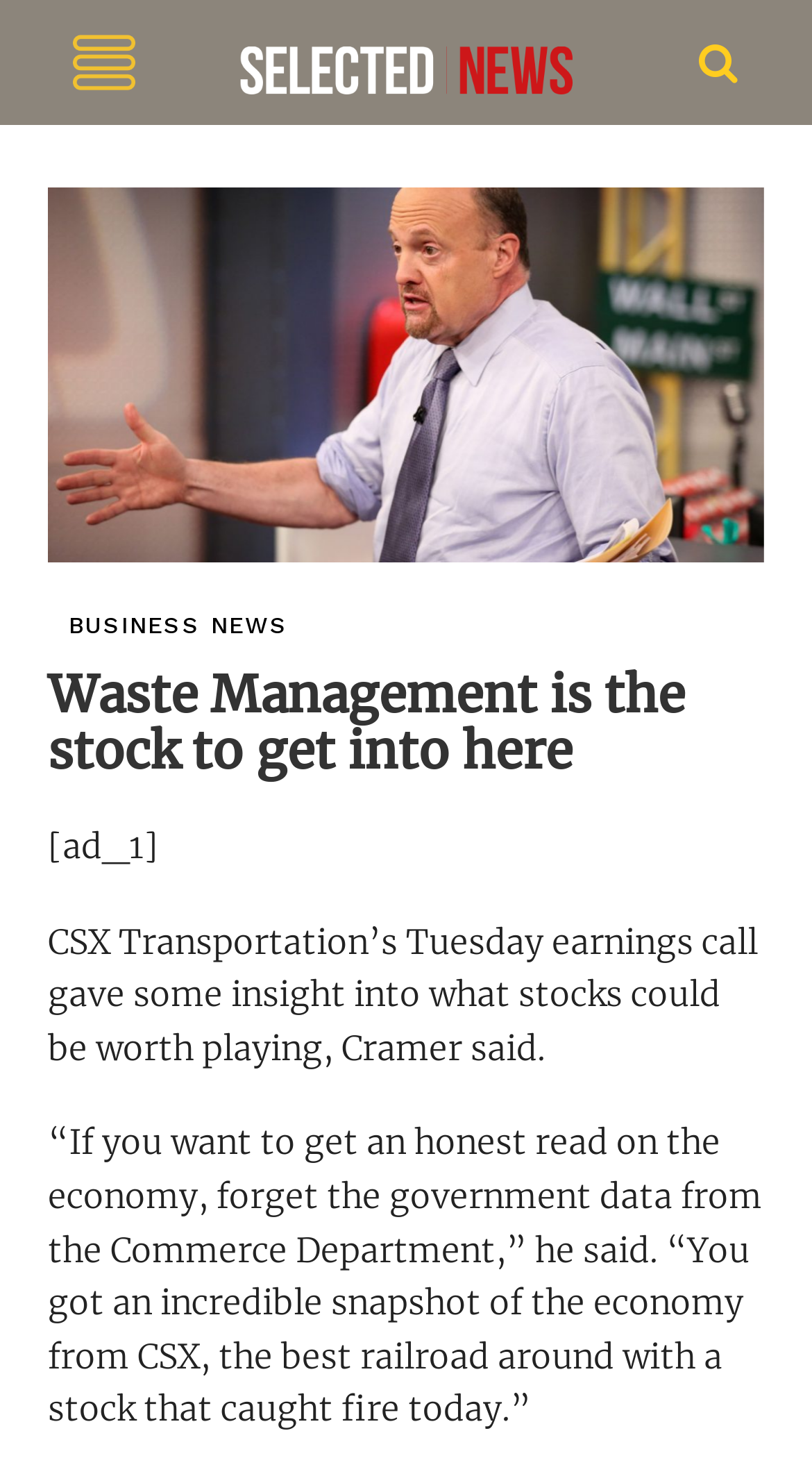Explain the features and main sections of the webpage comprehensively.

The webpage appears to be a news article or blog post focused on business news, specifically discussing stocks and the economy. At the top of the page, there is a small image, likely a logo or icon, followed by a link labeled "Selected News". Below this, there is a larger image that spans most of the width of the page, with a heading "Waste Management is the stock to get into here" positioned above it.

The main content of the page is divided into sections, with a header "BUSINESS NEWS" at the top. The first section has a heading "Waste Management is the stock to get into here" and contains two paragraphs of text. The first paragraph discusses CSX Transportation's earnings call and its insight into the stock market, while the second paragraph quotes Cramer, saying that CSX provides a snapshot of the economy.

There are a total of three images on the page, including the logo/icon, the large image, and another image associated with the "Selected News" link. The text is organized in a clear and readable format, with headings and paragraphs separated by whitespace. Overall, the page appears to be a news article or blog post focused on business news and stock market analysis.